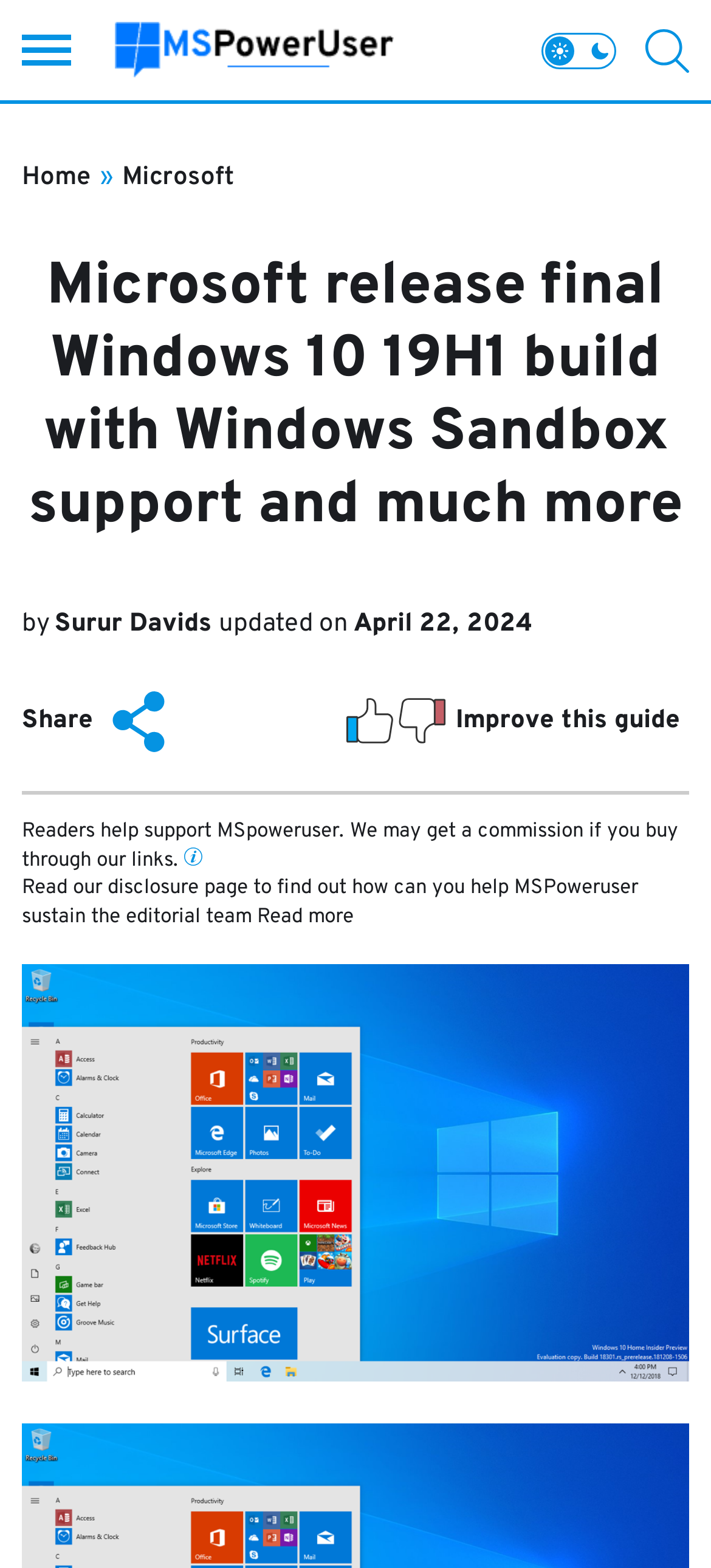Answer the following inquiry with a single word or phrase:
What is the author of the article?

Surur Davids